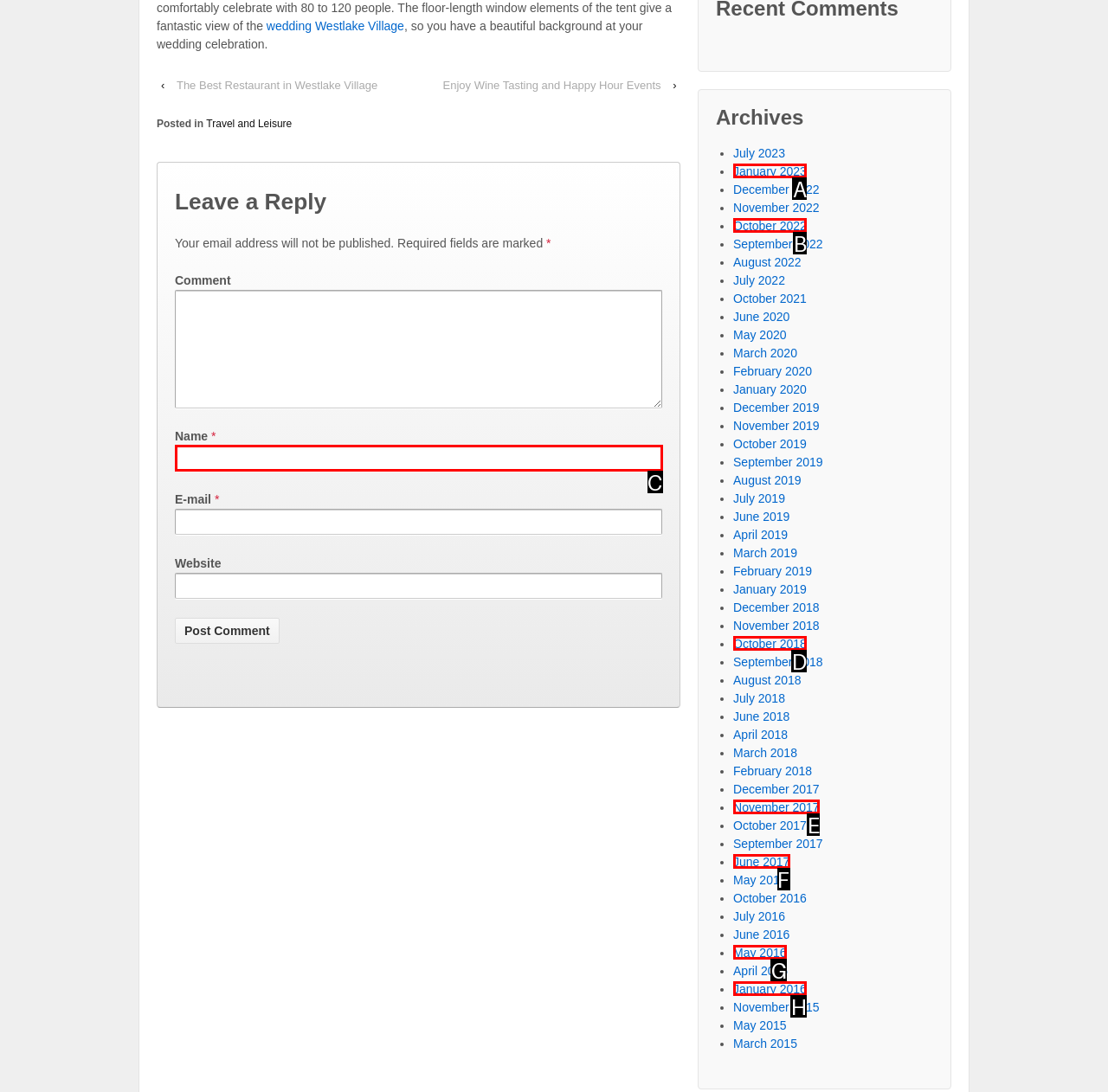Determine which option aligns with the description: parent_node: Name * name="author". Provide the letter of the chosen option directly.

C